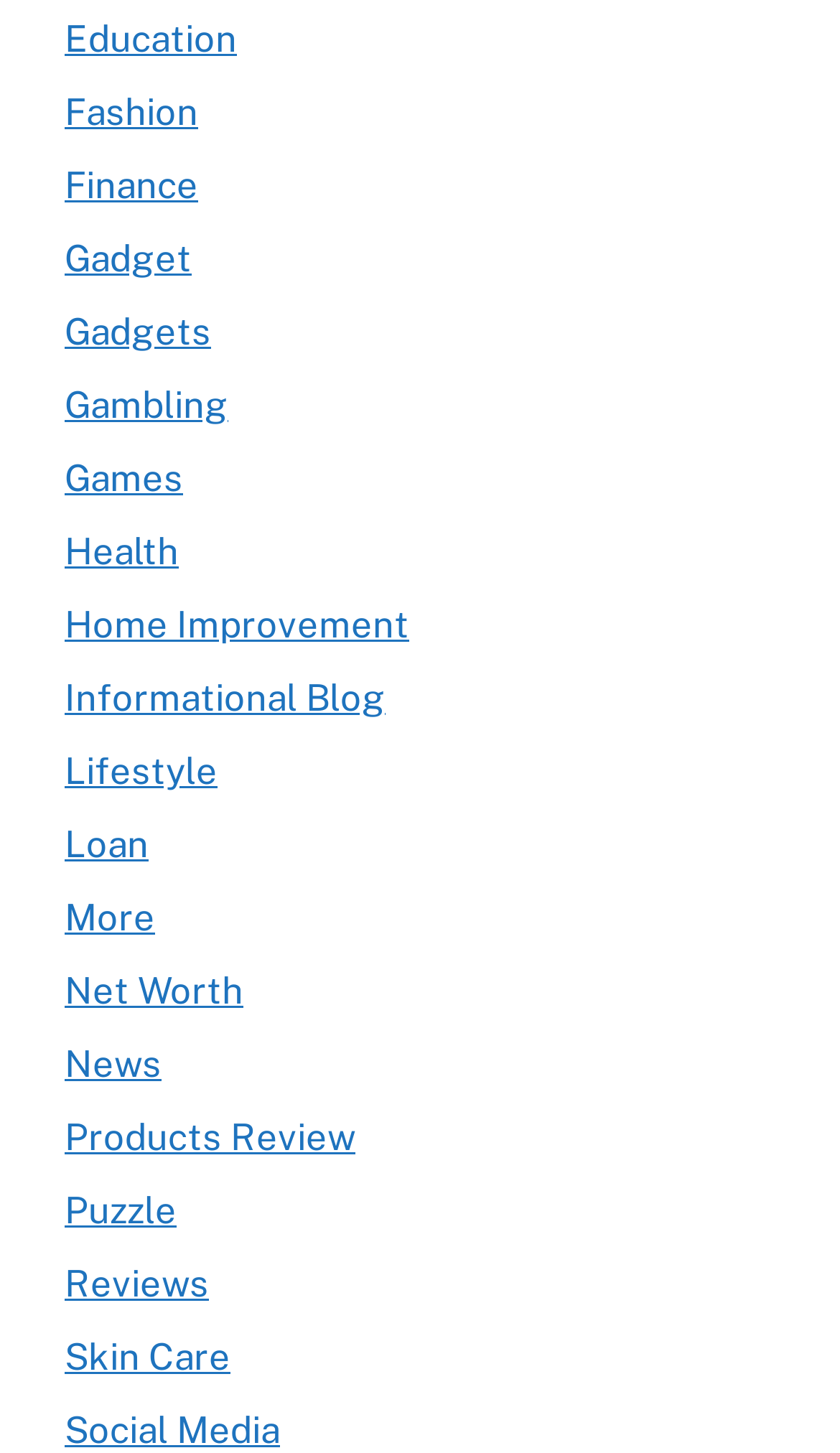What is the last category in the list?
Look at the image and provide a short answer using one word or a phrase.

Social Media